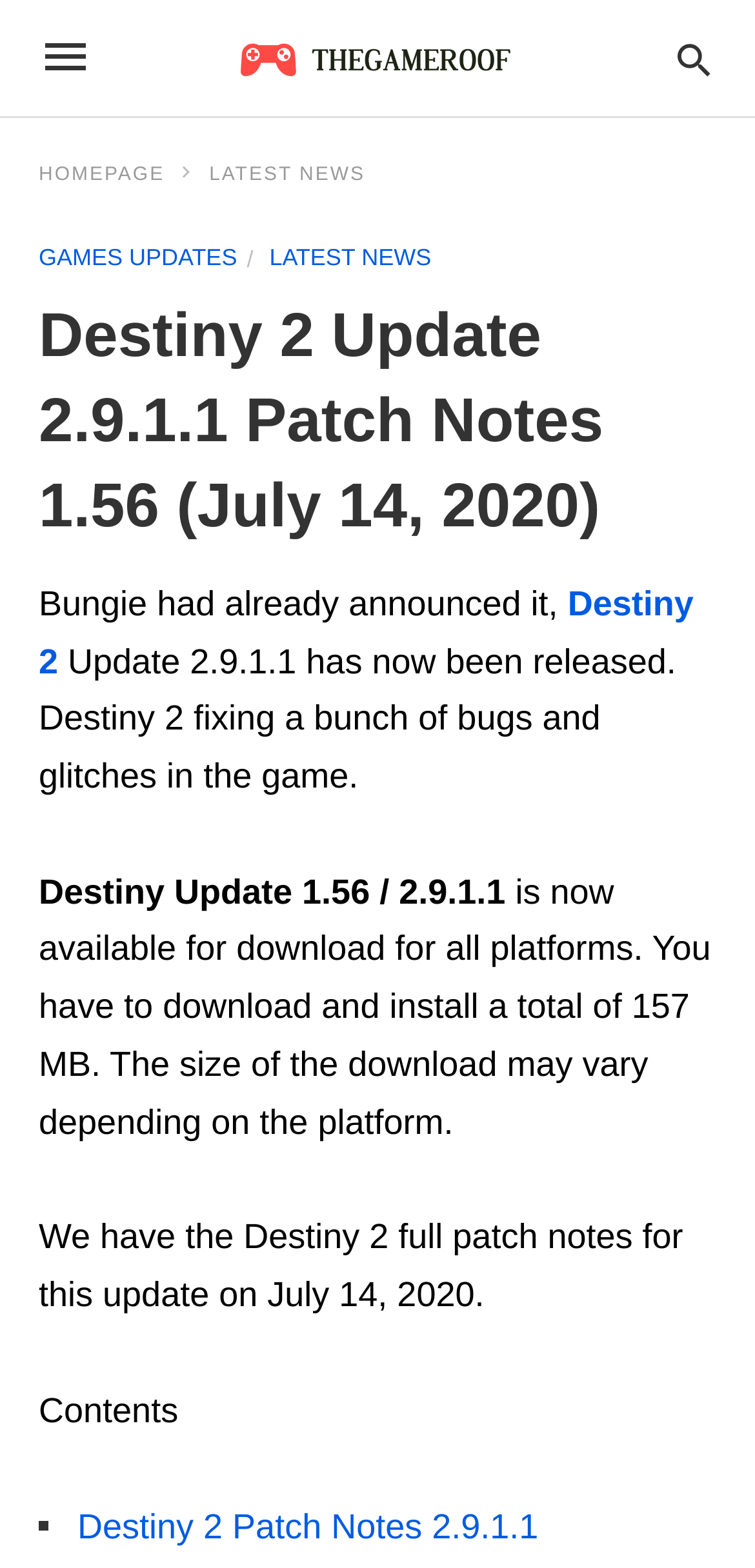What is the purpose of the search bar?
Answer the question with a detailed explanation, including all necessary information.

I found the search bar by looking at the LabelText element with the text 'Type your query', which is located near the top right of the webpage. This suggests that the search bar is used to input queries or search terms.